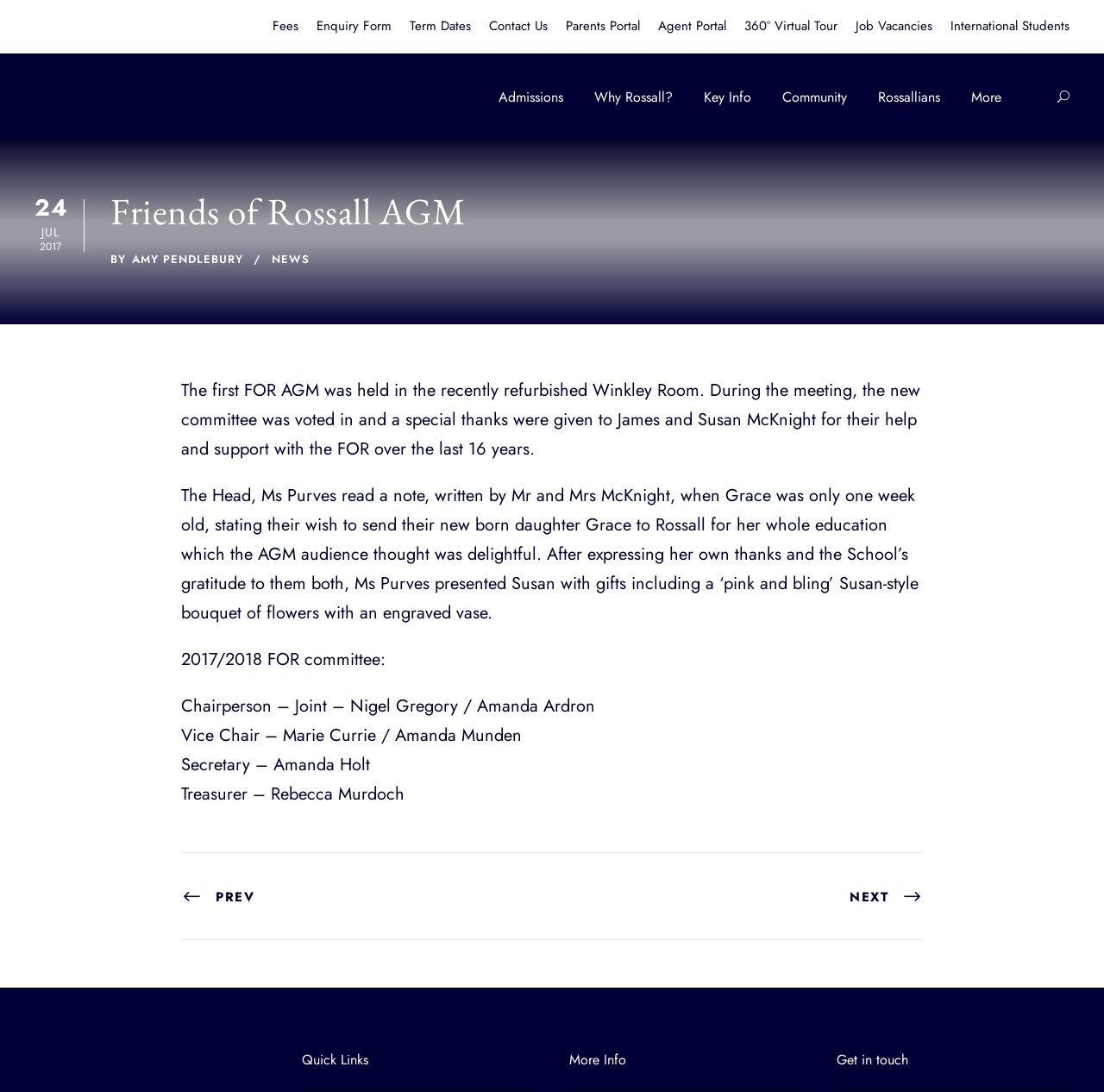Please locate and generate the primary heading on this webpage.

Friends of Rossall AGM